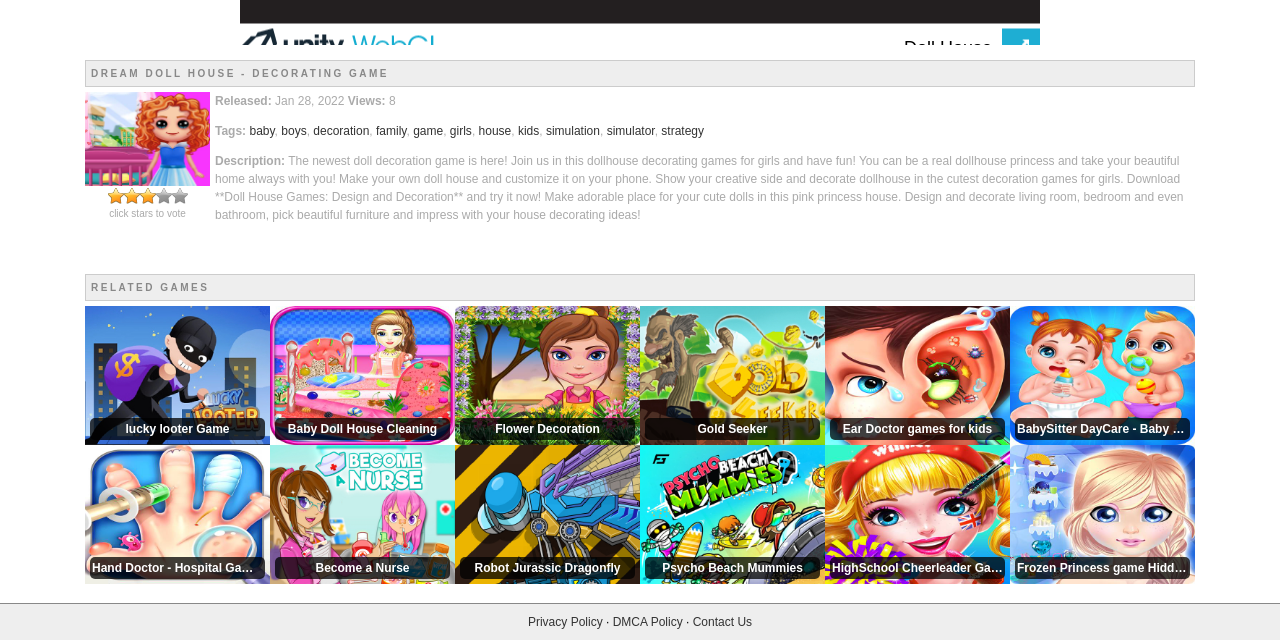Please determine the bounding box coordinates for the UI element described here. Use the format (top-left x, top-left y, bottom-right x, bottom-right y) with values bounded between 0 and 1: Baby Doll House Cleaning

[0.211, 0.574, 0.355, 0.596]